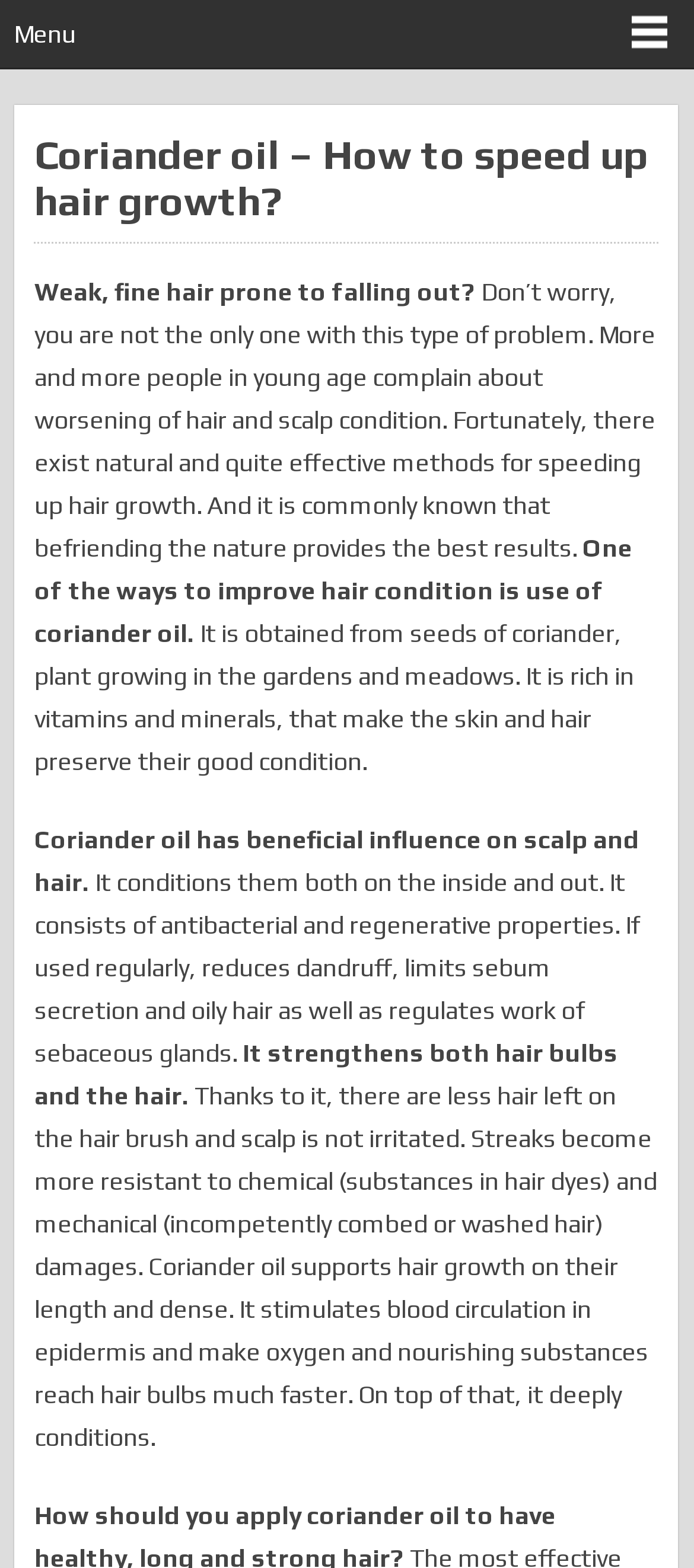What are the benefits of coriander oil on scalp and hair?
Please provide a single word or phrase as your answer based on the screenshot.

Antibacterial and regenerative properties